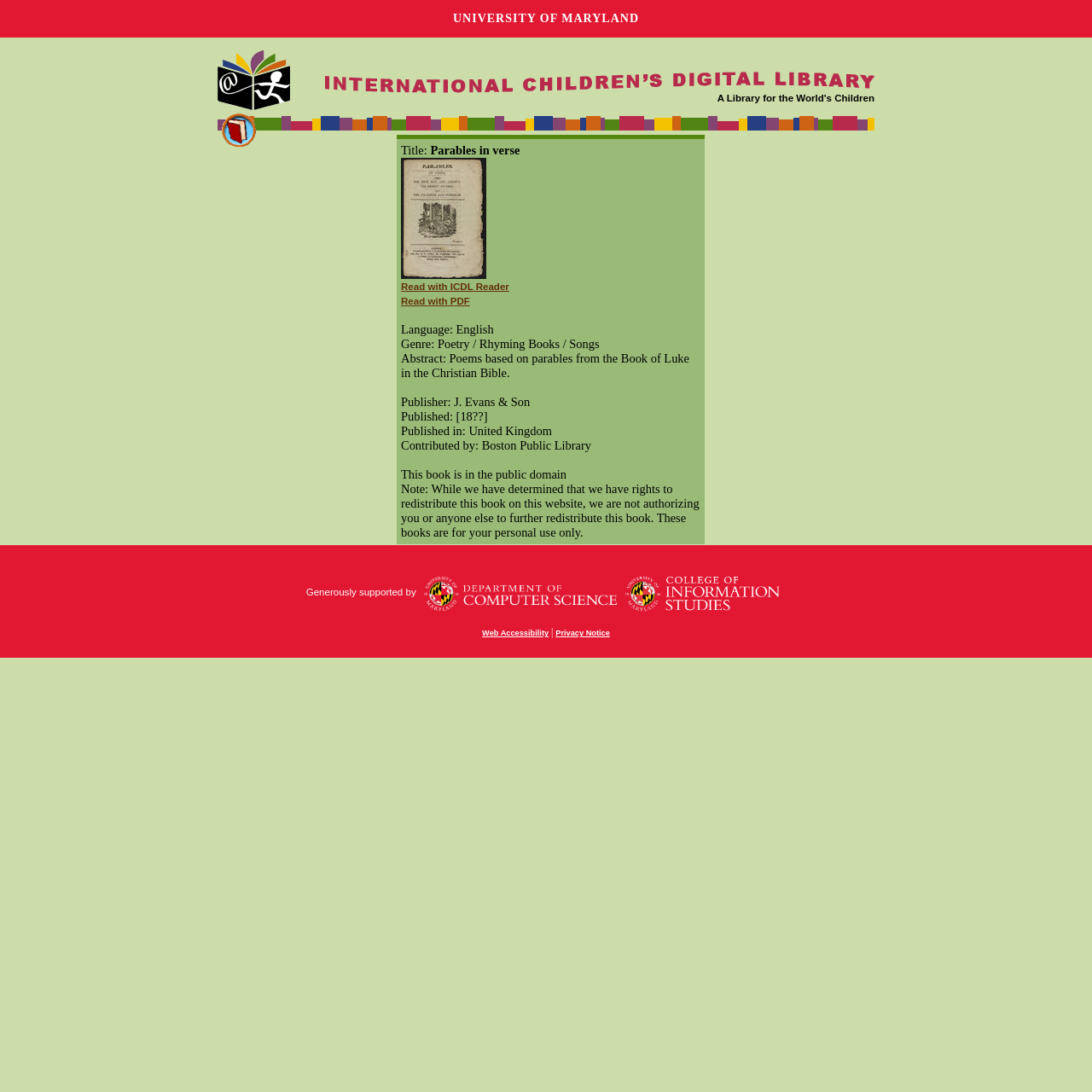What is the genre of the book?
Answer the question with a single word or phrase by looking at the picture.

Poetry / Rhyming Books / Songs